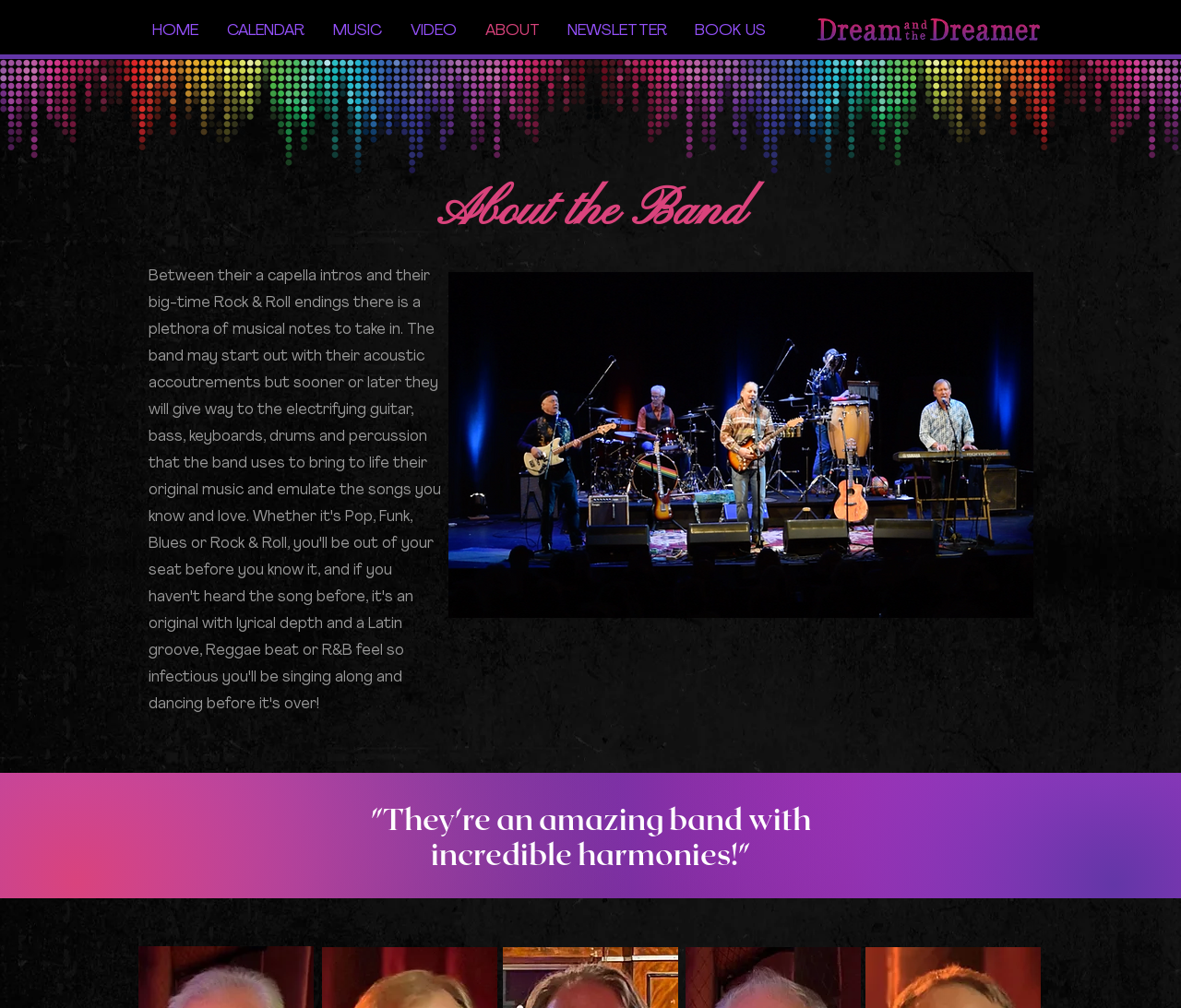Please identify the bounding box coordinates of where to click in order to follow the instruction: "Read the heading about the band".

[0.126, 0.172, 0.875, 0.242]